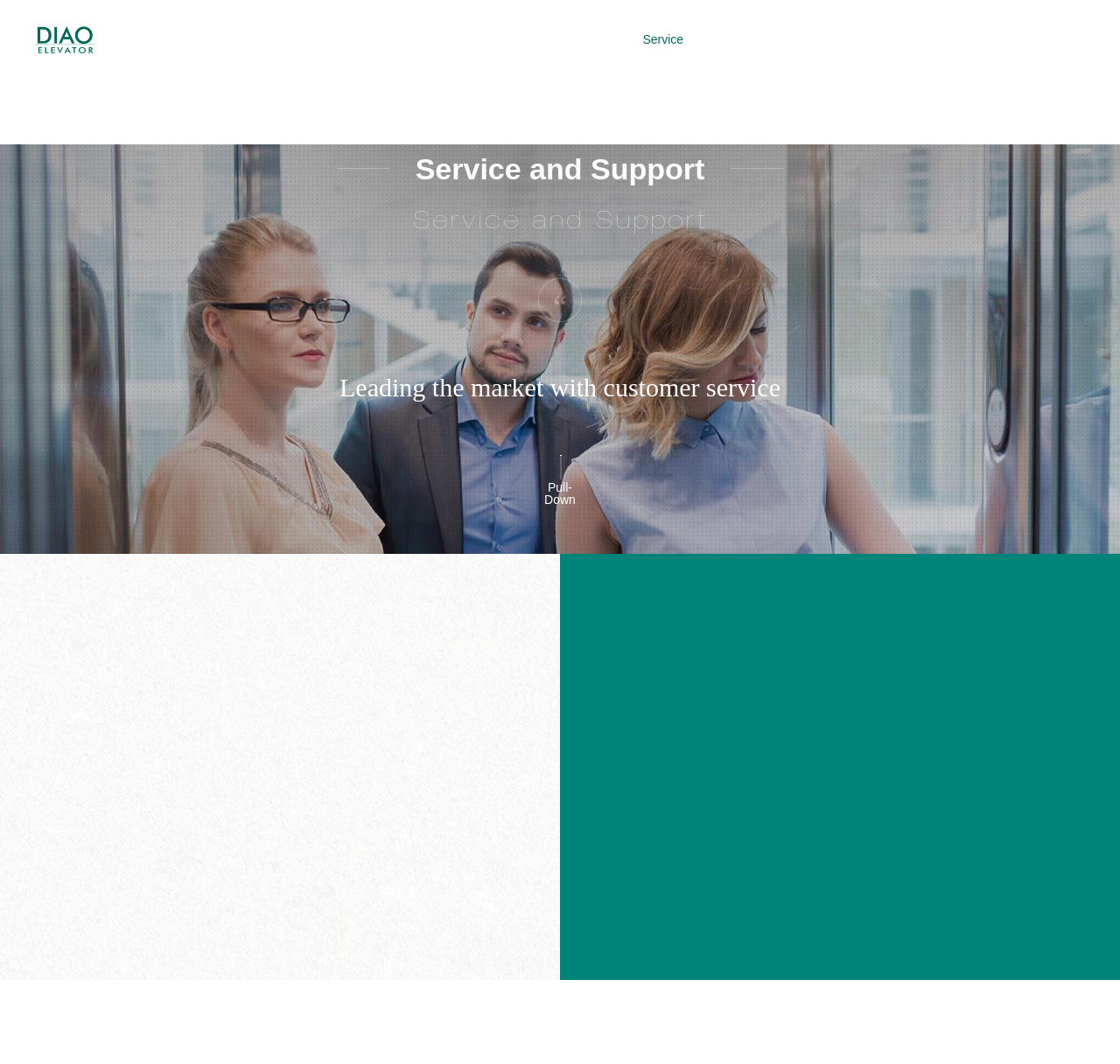What is the language of the webpage?
Using the visual information, reply with a single word or short phrase.

Chinese